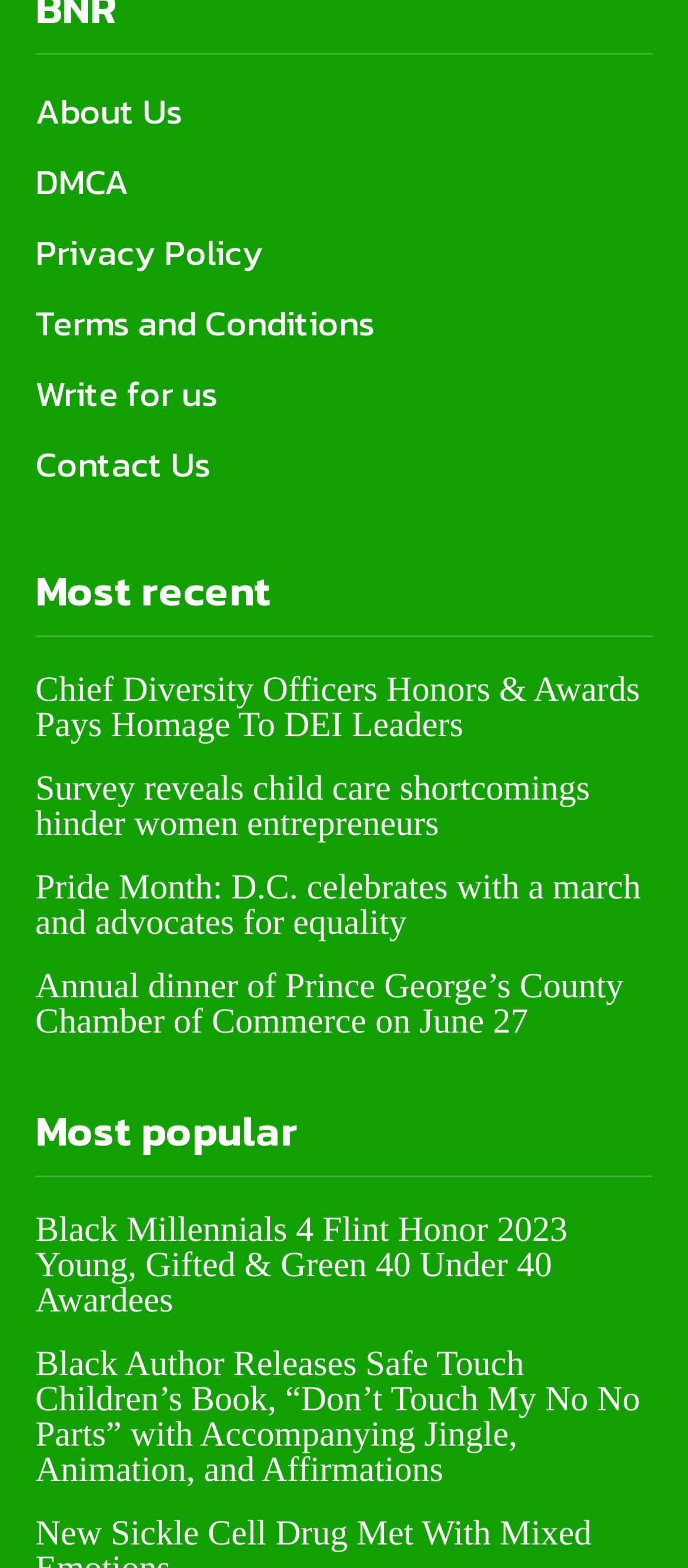Locate the bounding box coordinates of the clickable region necessary to complete the following instruction: "Check the Most recent news". Provide the coordinates in the format of four float numbers between 0 and 1, i.e., [left, top, right, bottom].

[0.051, 0.364, 0.395, 0.391]